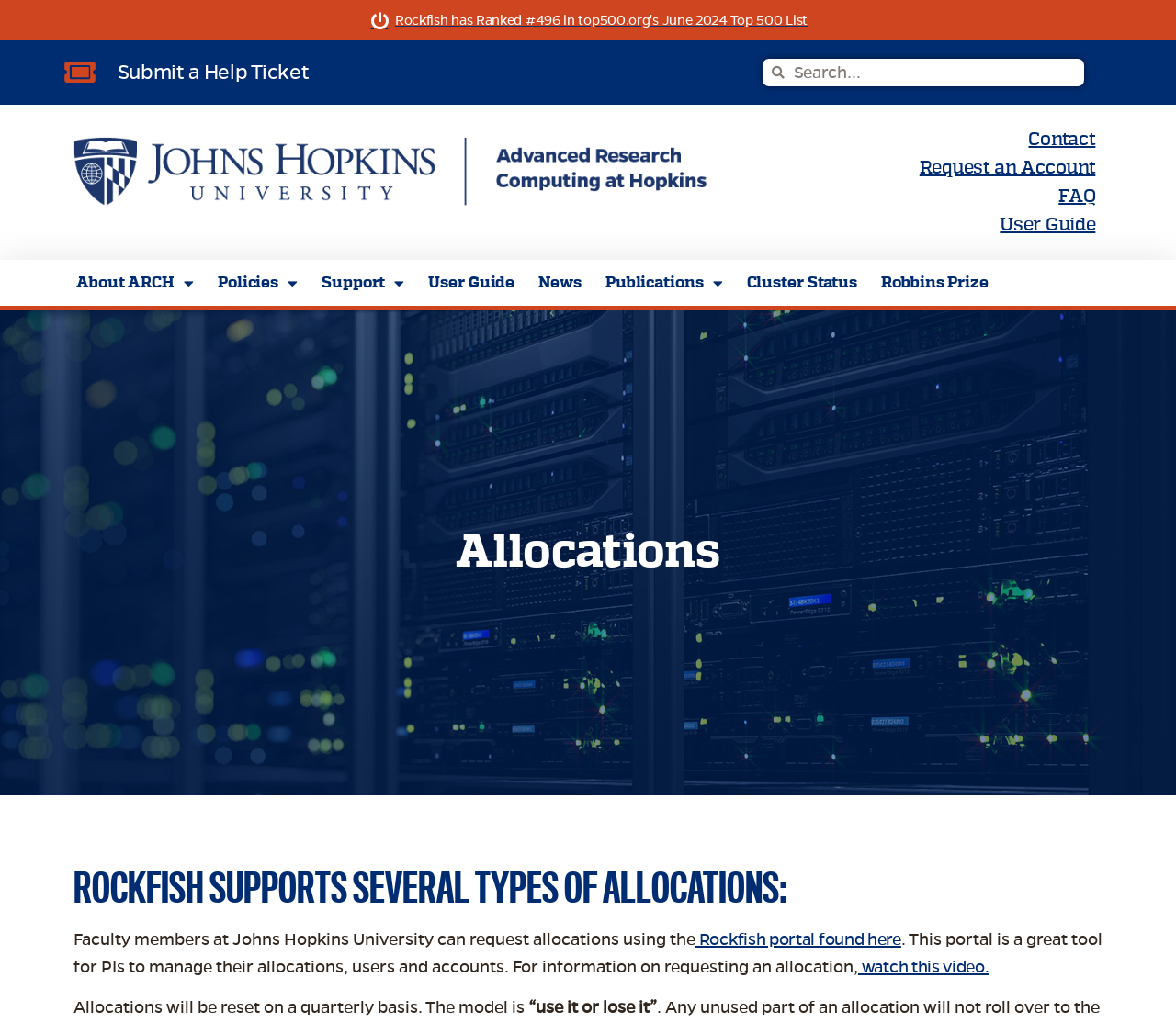Identify the bounding box coordinates for the element you need to click to achieve the following task: "Request an account". The coordinates must be four float values ranging from 0 to 1, formatted as [left, top, right, bottom].

[0.73, 0.153, 0.932, 0.176]